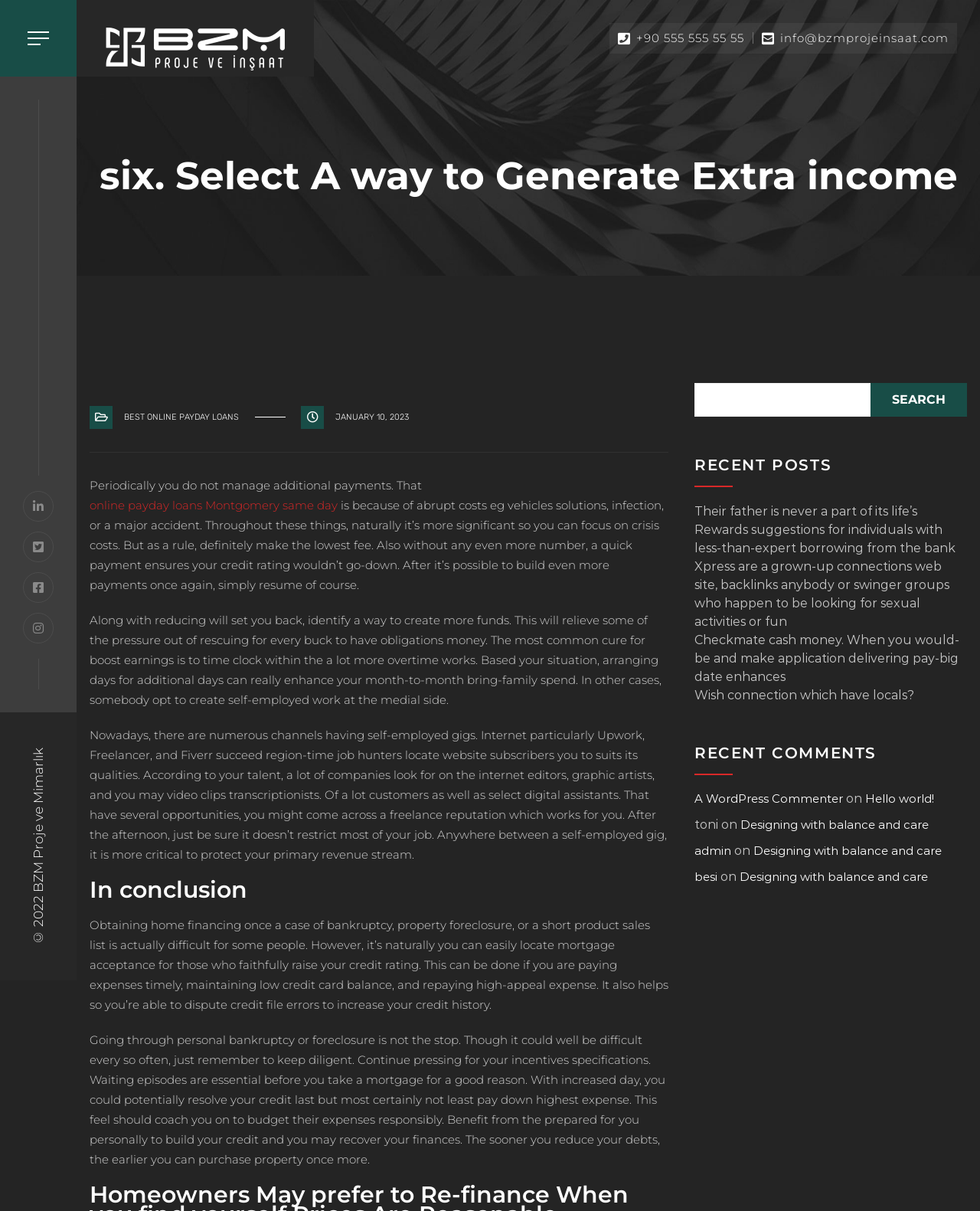What is the purpose of creating self-employed work?
Please provide a detailed and comprehensive answer to the question.

I found the purpose of creating self-employed work by reading the article, which states that creating self-employed work can relieve some of the pressure from saving for every buck to have obligations money.